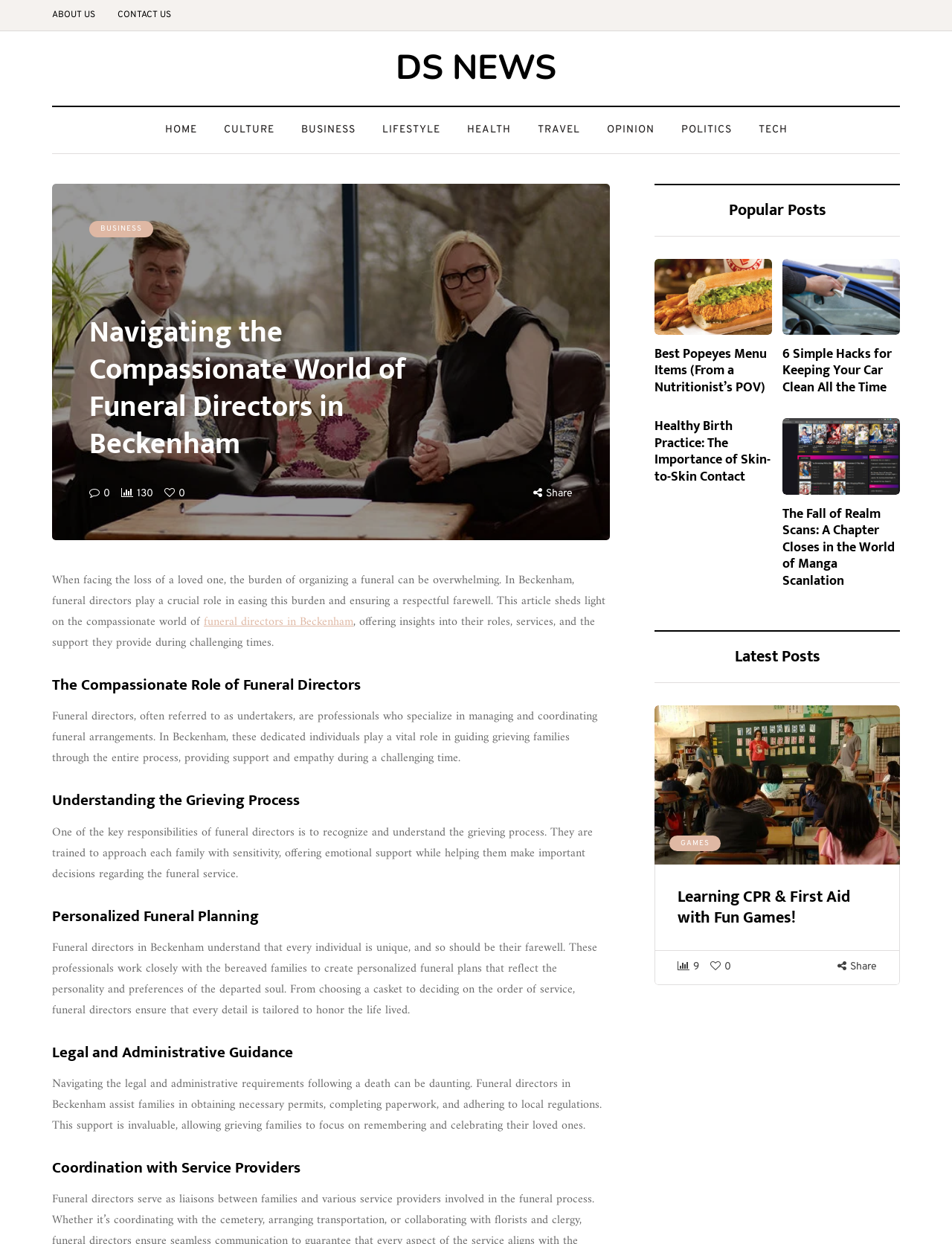Please locate the bounding box coordinates of the region I need to click to follow this instruction: "Read the article about funeral directors in Beckenham".

[0.214, 0.492, 0.371, 0.508]